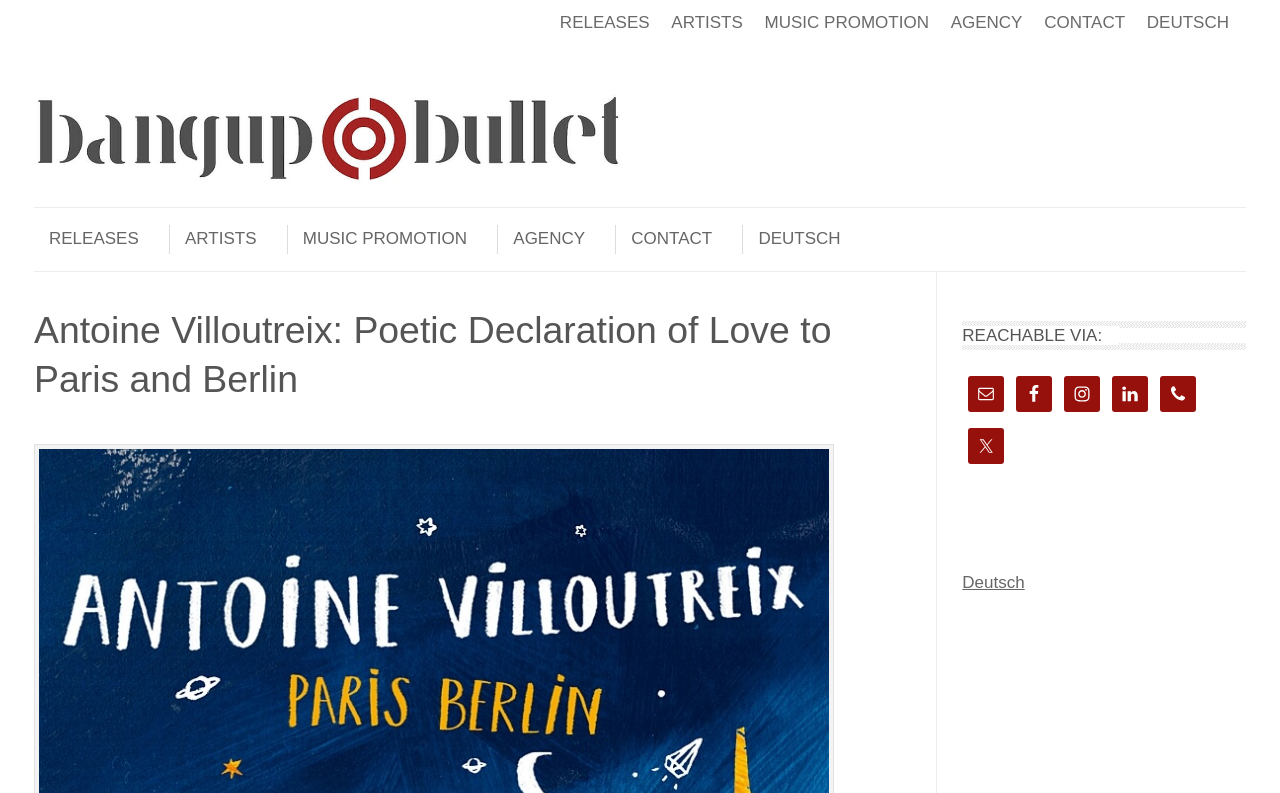Please identify the coordinates of the bounding box for the clickable region that will accomplish this instruction: "Click on RELEASES".

[0.437, 0.011, 0.508, 0.045]